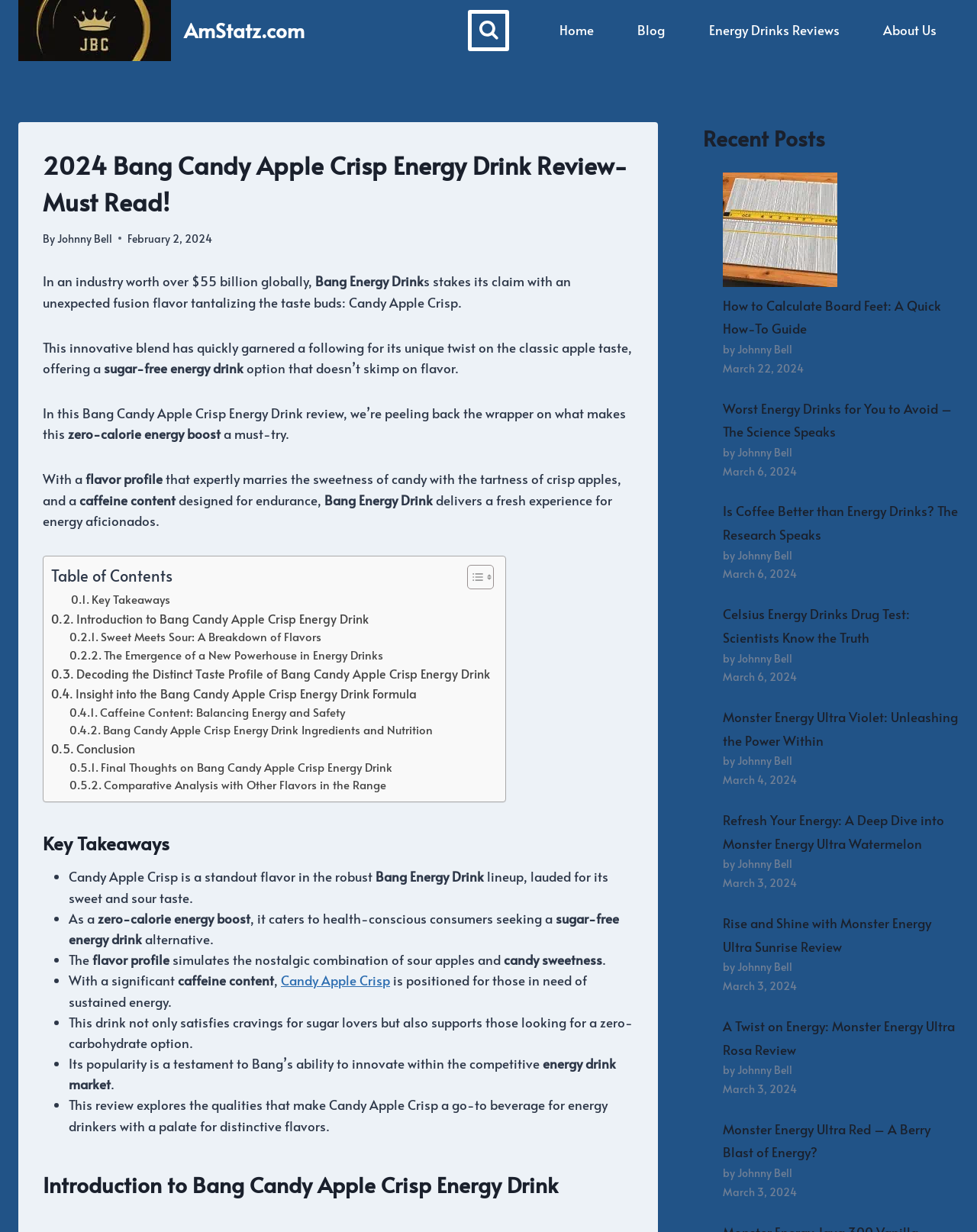Who is the author of the review?
Based on the image, answer the question with as much detail as possible.

The answer can be found in the link 'Johnny Bell' which is located next to the text 'By' in the header section of the webpage. This link indicates that Johnny Bell is the author of the review.